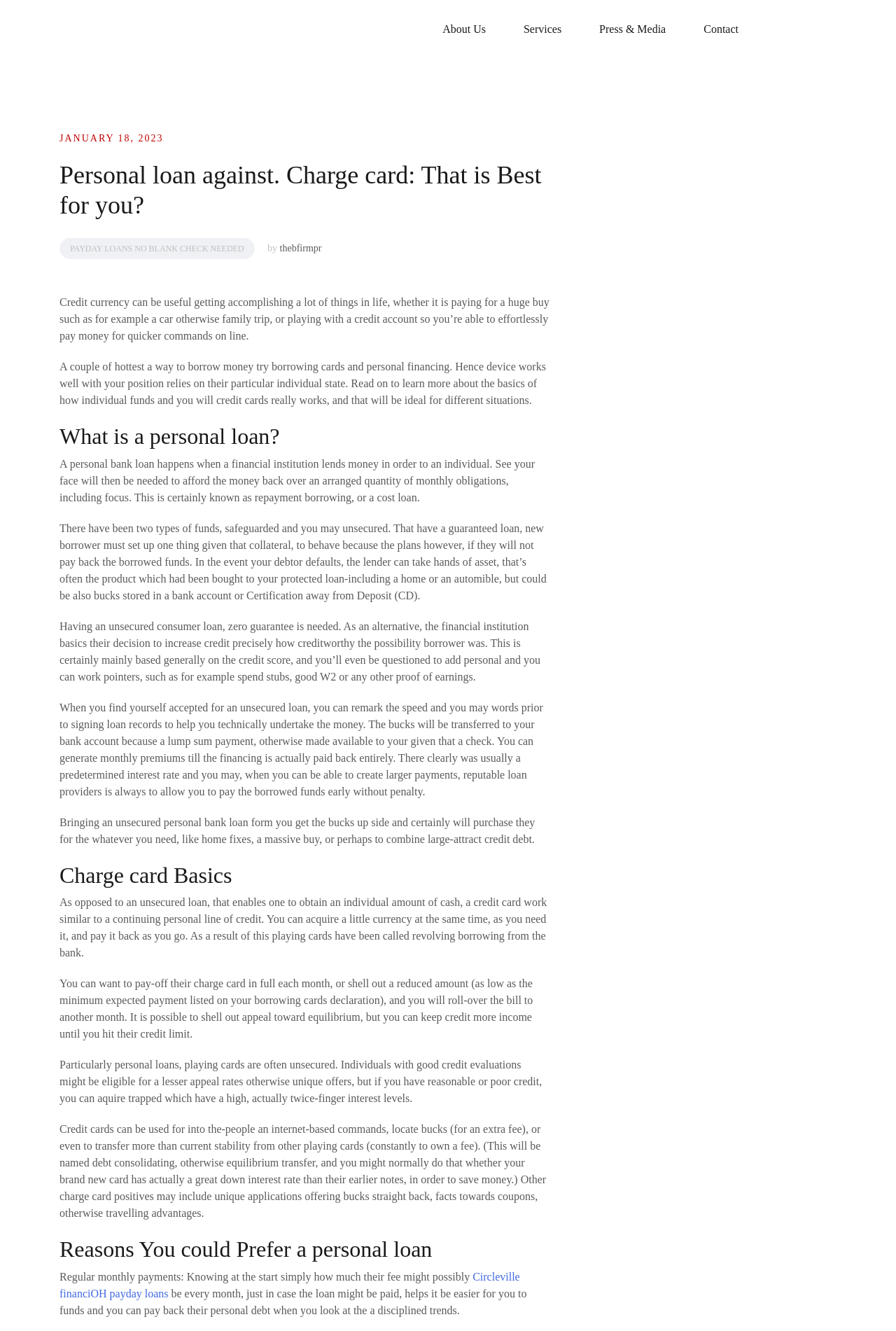Using the details in the image, give a detailed response to the question below:
Why might someone prefer a personal loan?

According to the webpage, one reason someone might prefer a personal loan is that it provides regular monthly payments, making it easier to budget and pay back the debt in a disciplined manner.